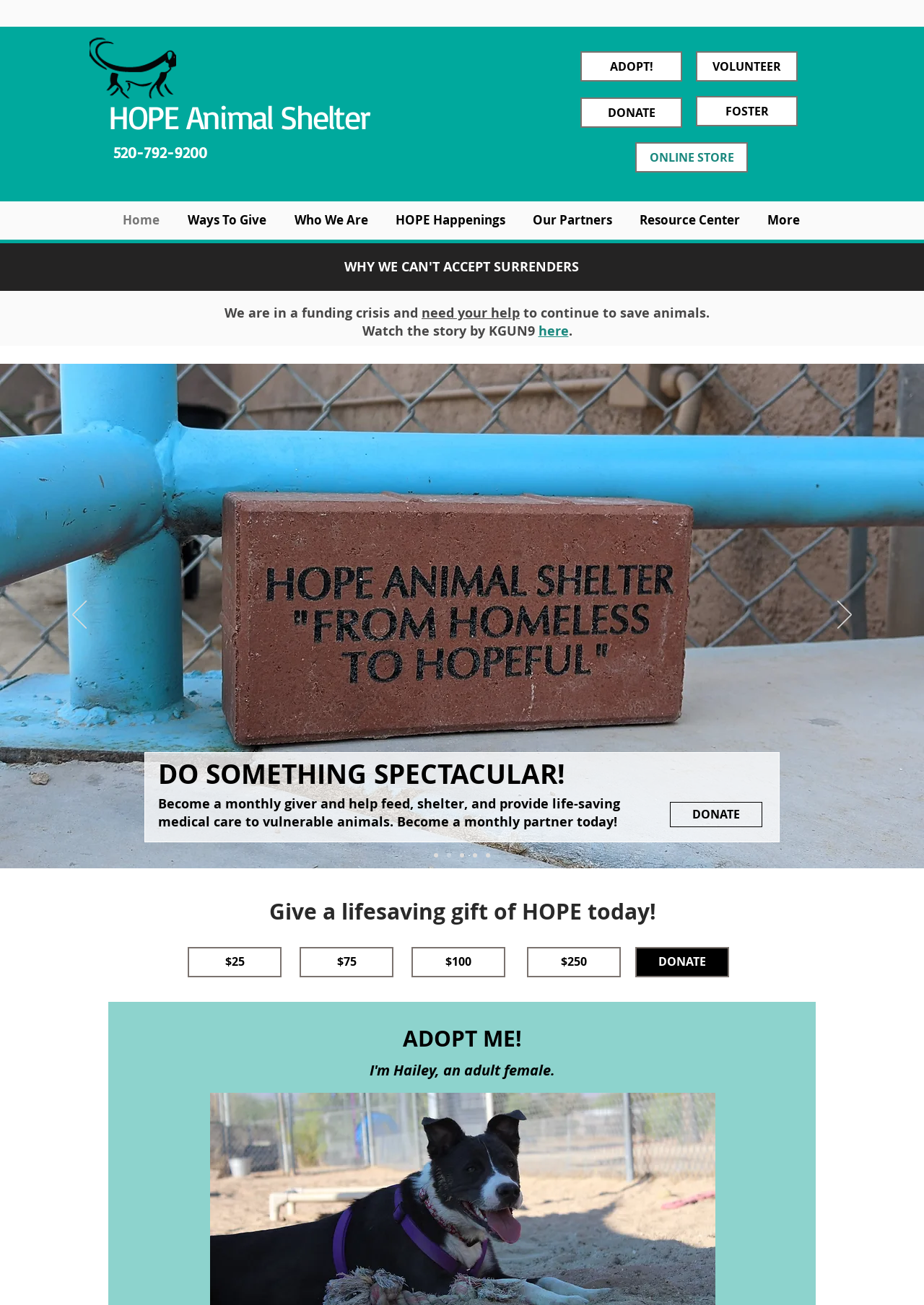Determine the bounding box coordinates of the area to click in order to meet this instruction: "Click the ADOPT! link".

[0.628, 0.039, 0.738, 0.062]